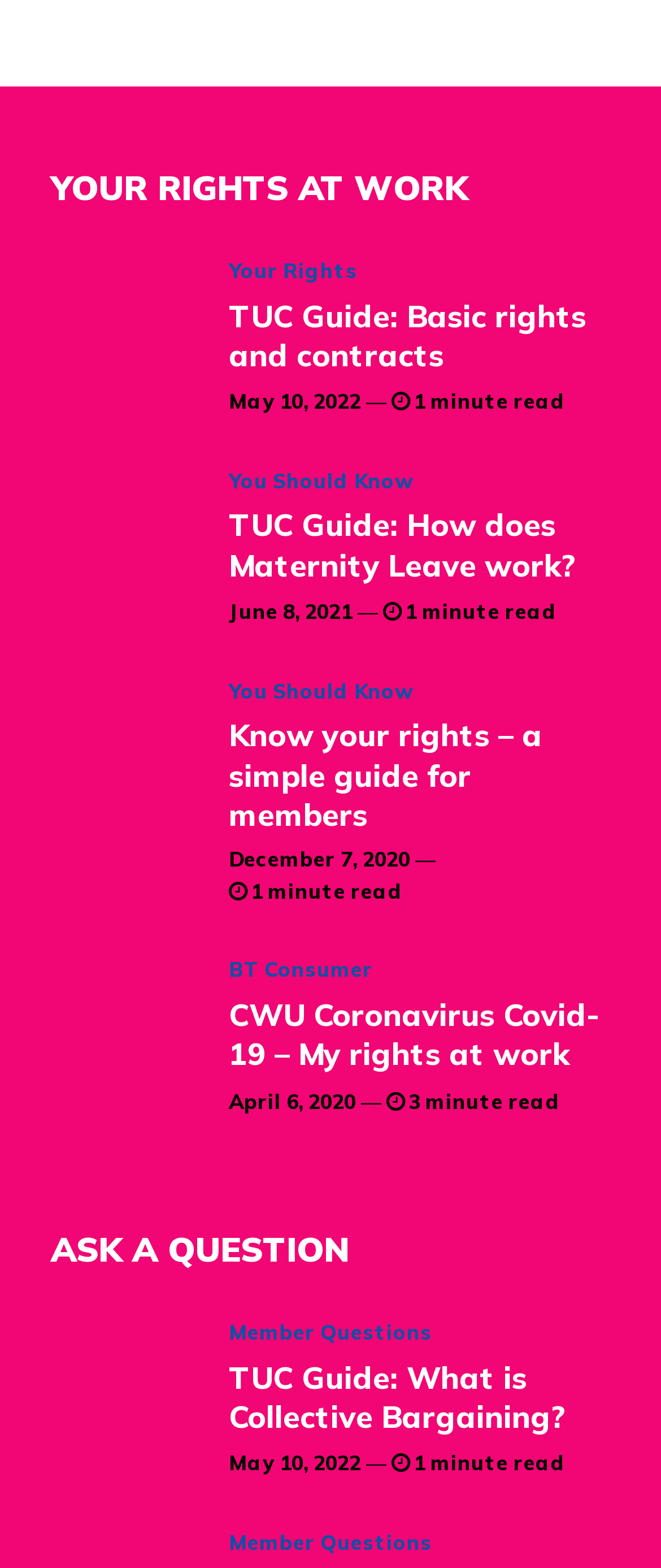Locate the UI element described as follows: "title="Ashtanga Yoga"". Return the bounding box coordinates as four float numbers between 0 and 1 in the order [left, top, right, bottom].

None